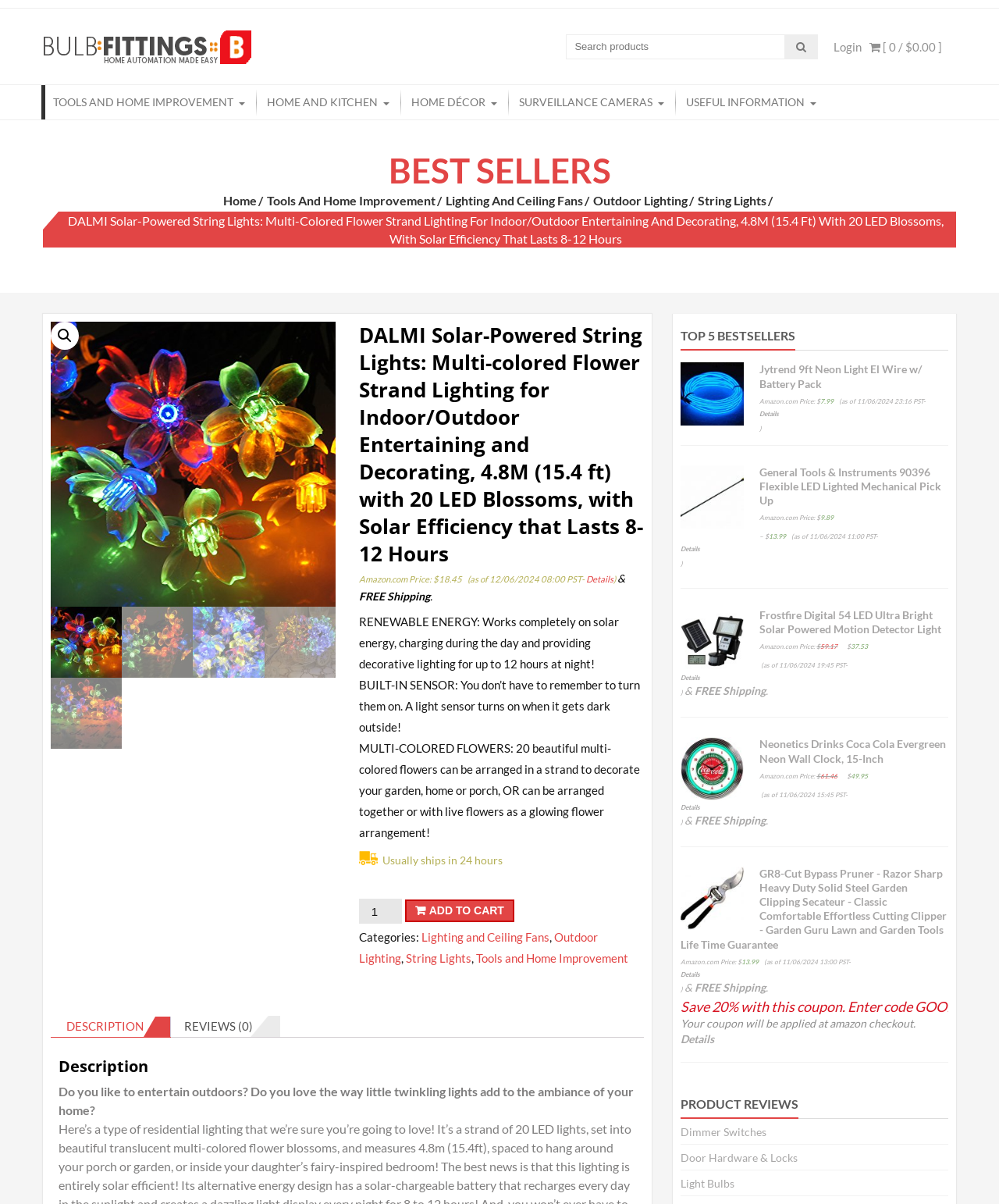Can you look at the image and give a comprehensive answer to the question:
What is the price of the product?

I found the price of the product by looking at the StaticText element with the text '$18.45' which is likely to be the price of the product.